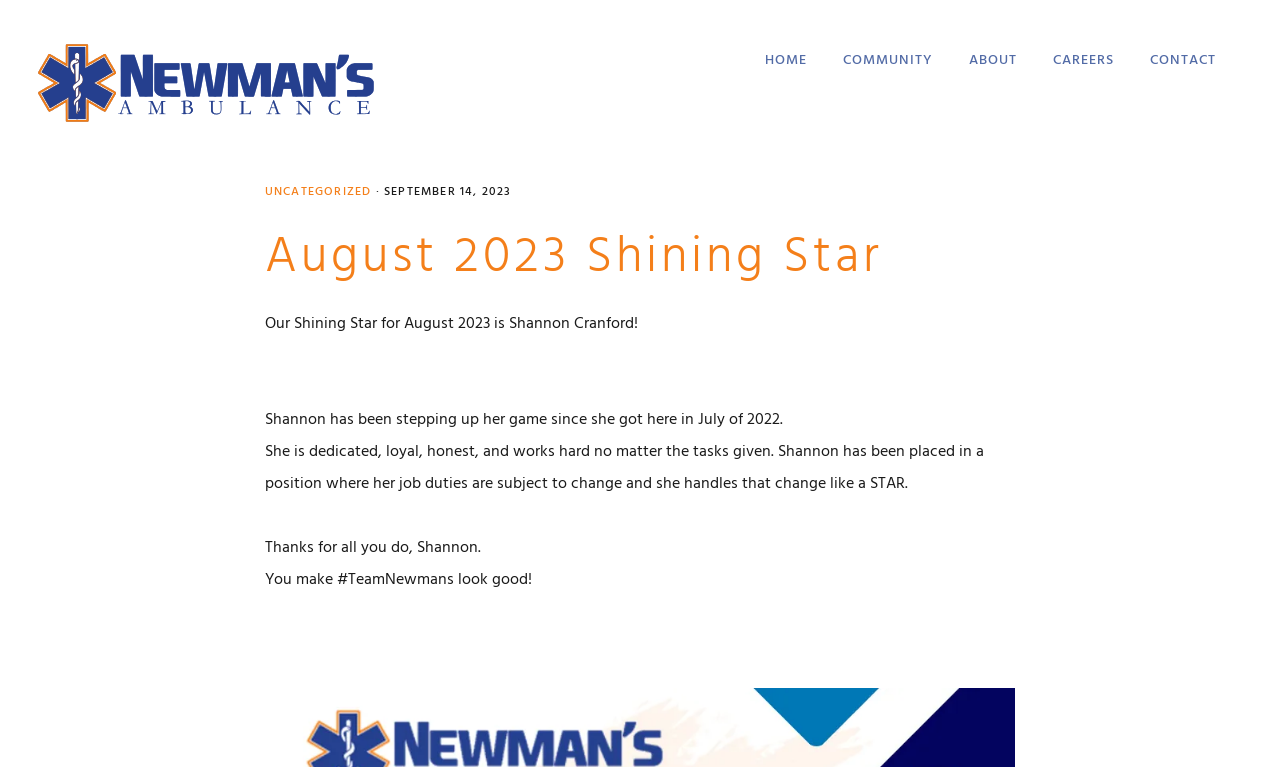Predict the bounding box of the UI element that fits this description: "Meet Our Team".

[0.745, 0.148, 0.885, 0.209]